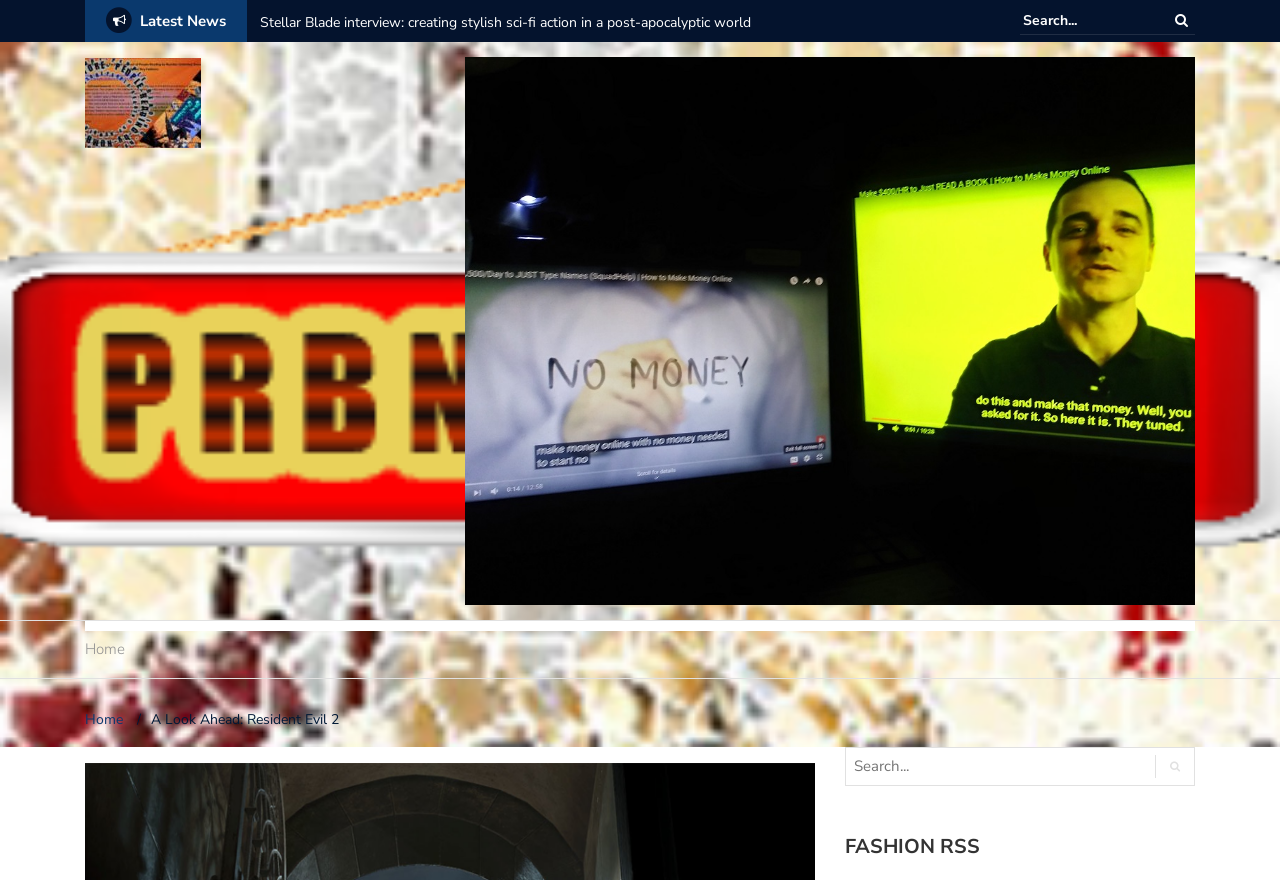Identify the bounding box of the UI component described as: "parent_node: Search for: value="Search"".

[0.907, 0.008, 0.939, 0.039]